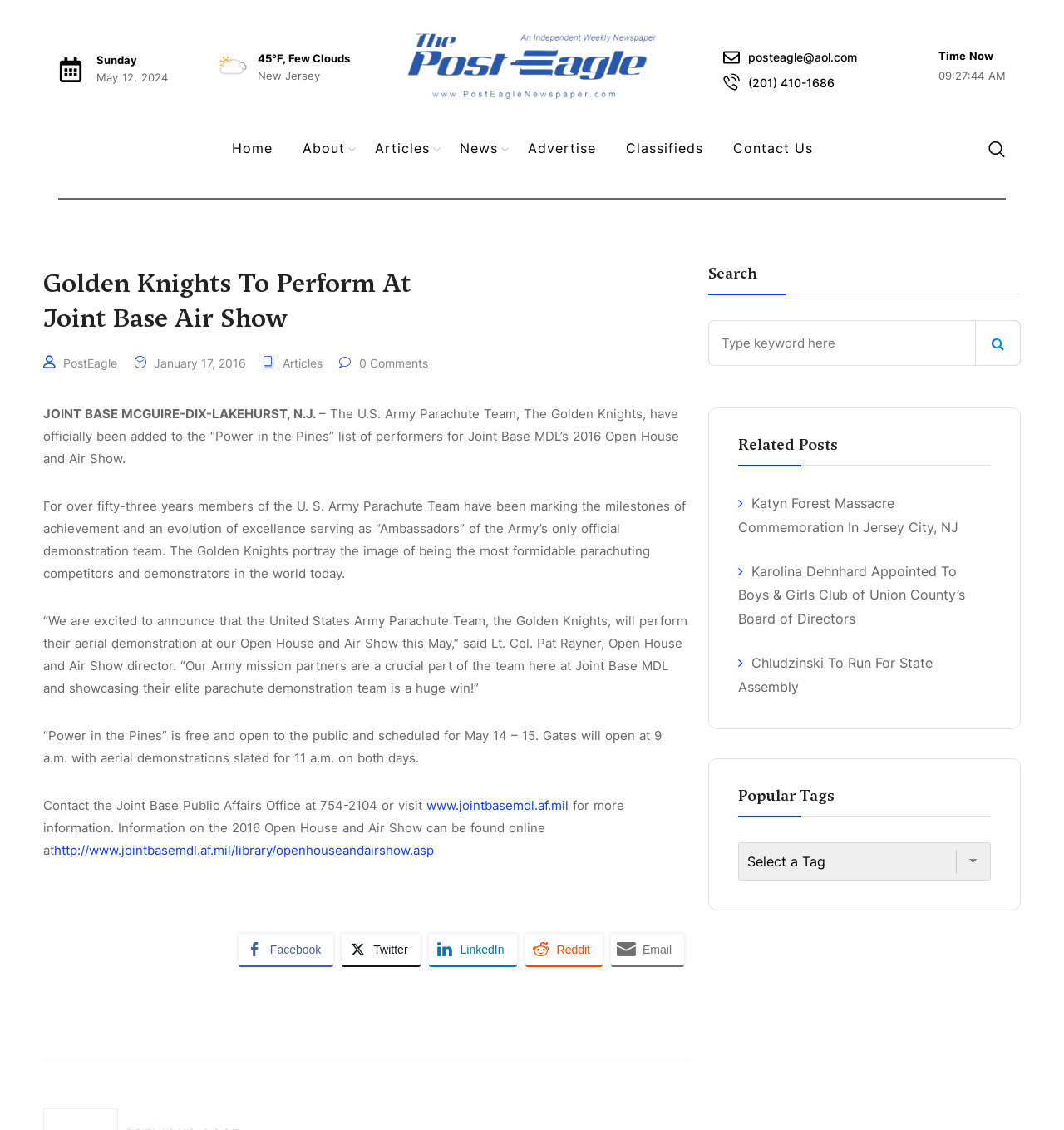What is the name of the Army's only official demonstration team?
From the image, respond using a single word or phrase.

The Golden Knights